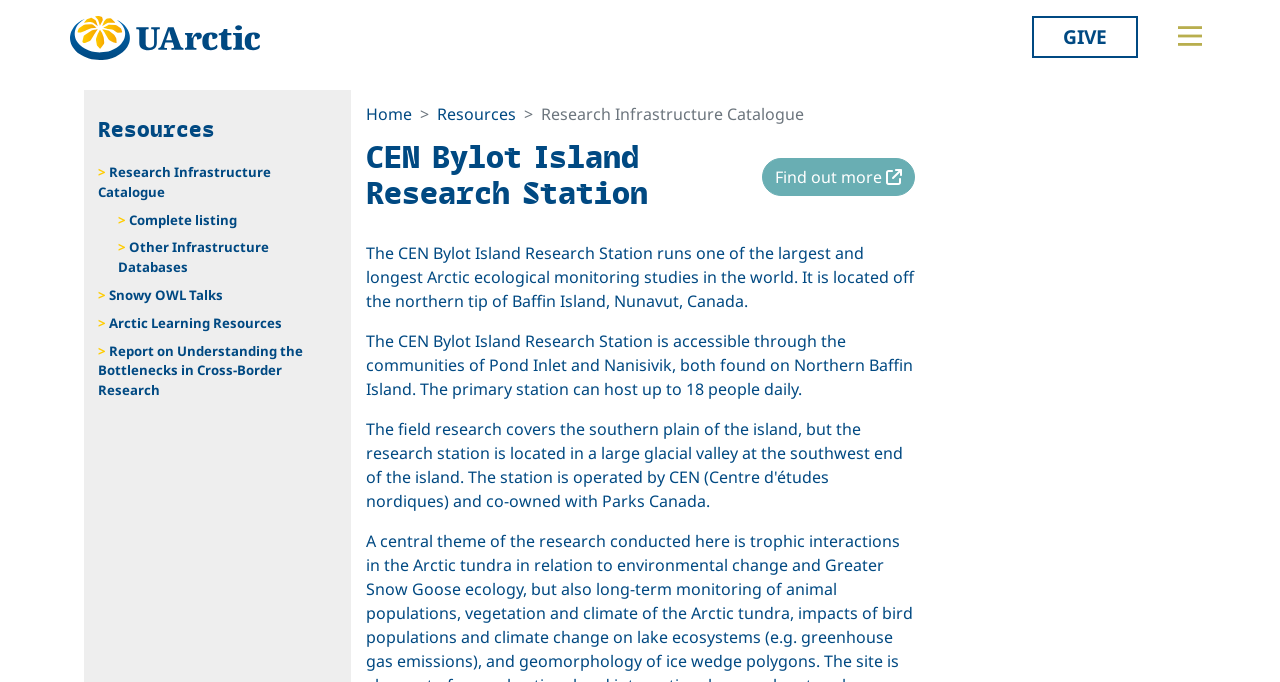Locate the UI element described by Snowy OWL Talks in the provided webpage screenshot. Return the bounding box coordinates in the format (top-left x, top-left y, bottom-right x, bottom-right y), ensuring all values are between 0 and 1.

[0.077, 0.413, 0.264, 0.454]